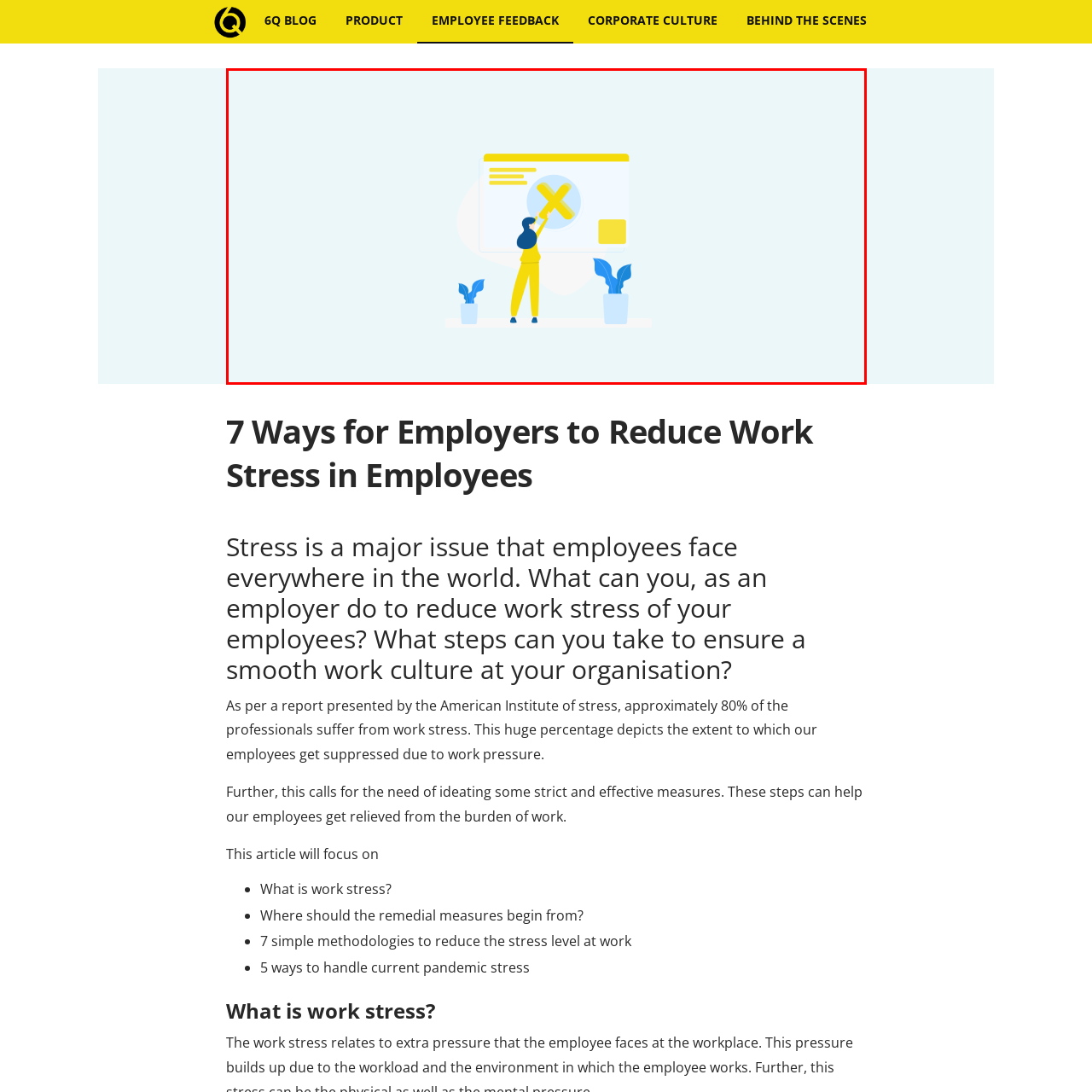Describe thoroughly what is shown in the red-bordered area of the image.

The image illustrates a person engaging with a digital interface, seemingly focused on addressing or dismissing an issue, as suggested by the prominent "X" symbol displayed on the screen. This character, depicted in vibrant yellow attire, stands confidently while interacting with the large interface, which is set against a soothing light blue background. Flanking the scene are two potted plants, adding a touch of greenery and liveliness to the setting. This visual serves to represent themes of problem-solving and stress reduction in the workplace, aligning with the article's focus on effective strategies for employers to mitigate work-related stress among employees. The overall design conveys a positive and proactive approach to addressing workplace challenges.